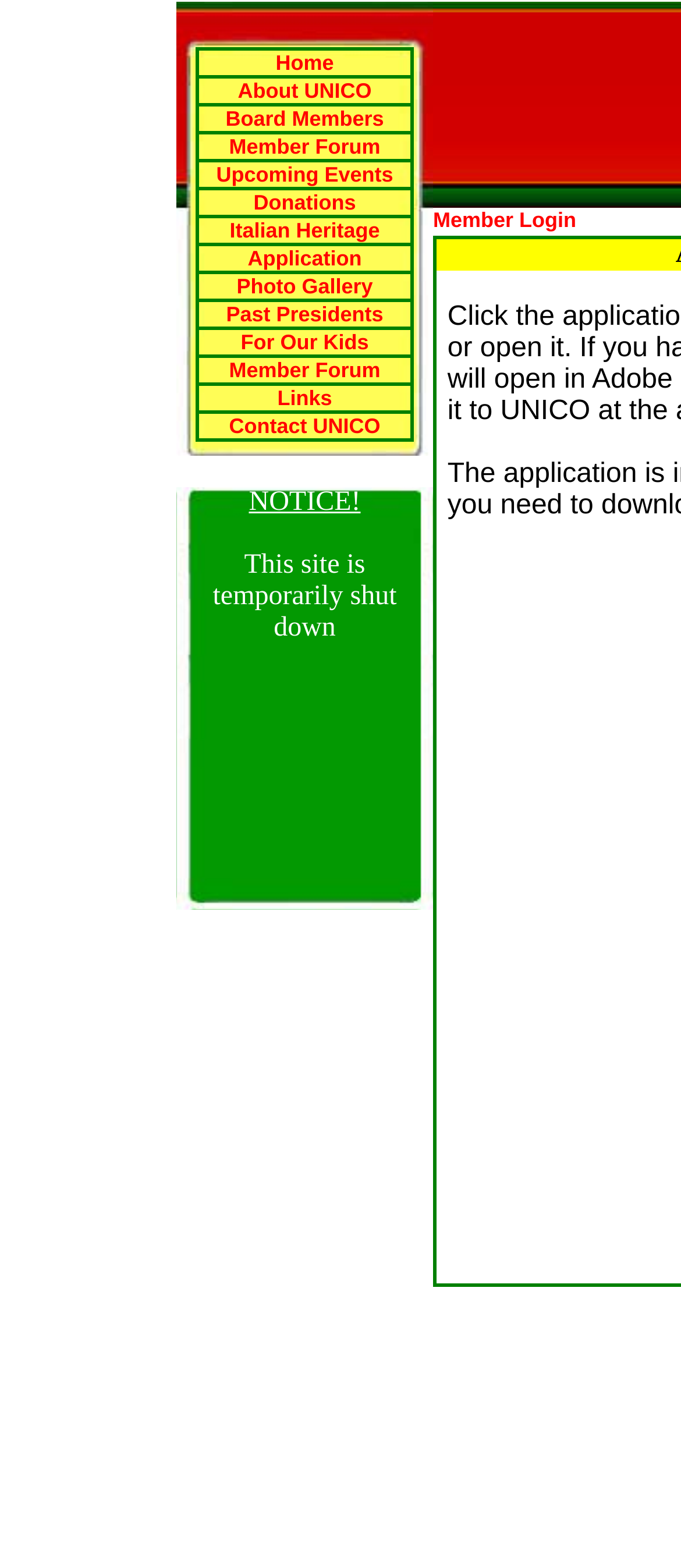Determine the bounding box for the UI element as described: "Upcoming Events". The coordinates should be represented as four float numbers between 0 and 1, formatted as [left, top, right, bottom].

[0.317, 0.104, 0.577, 0.119]